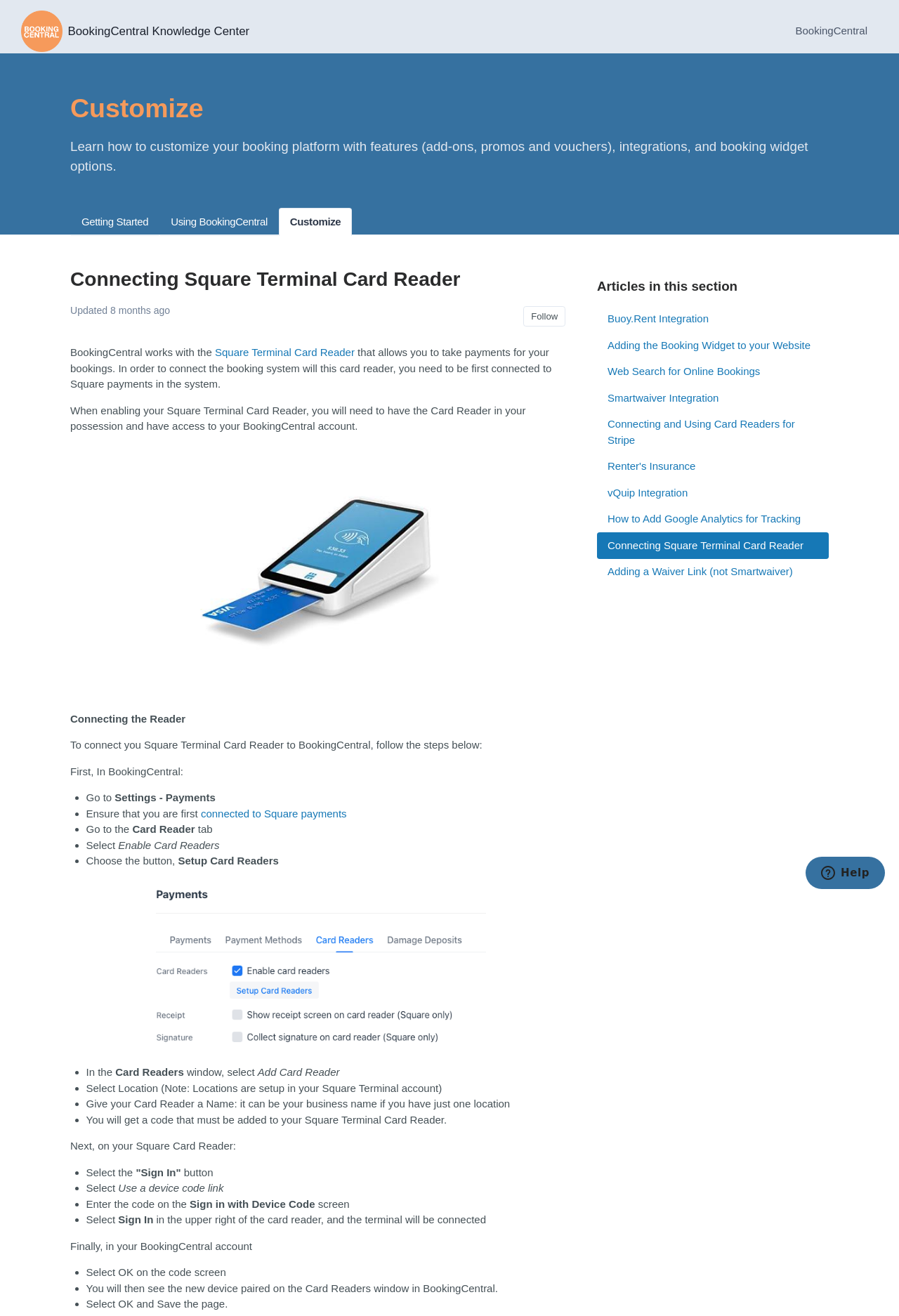Answer the following in one word or a short phrase: 
What is the name of the card reader?

Square Terminal Card Reader